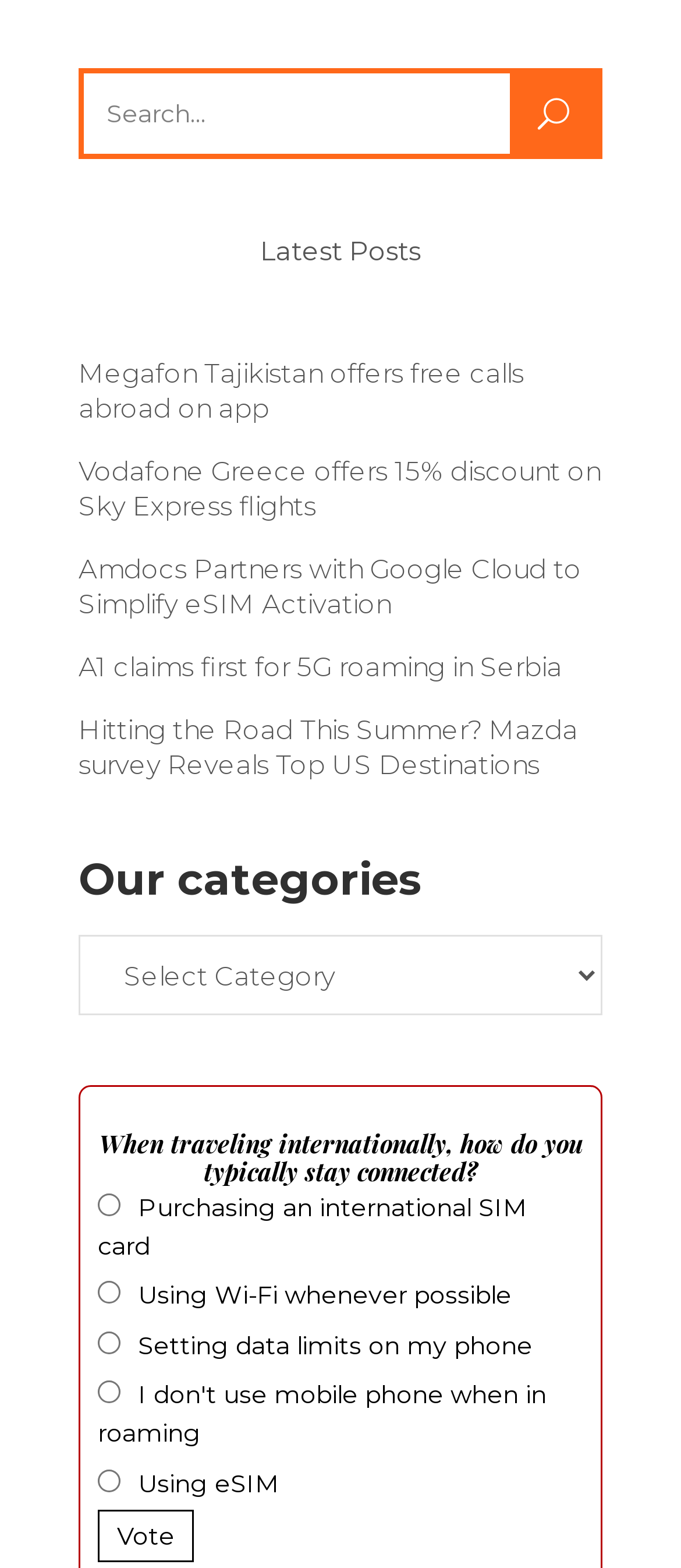What type of content is listed below 'Latest Posts'?
Answer the question in a detailed and comprehensive manner.

The section below 'Latest Posts' contains a list of links with descriptive text, such as 'Megafon Tajikistan offers free calls abroad on app' and 'Vodafone Greece offers 15% discount on Sky Express flights'. This suggests that the content listed is news articles or updates related to the telecommunications industry.